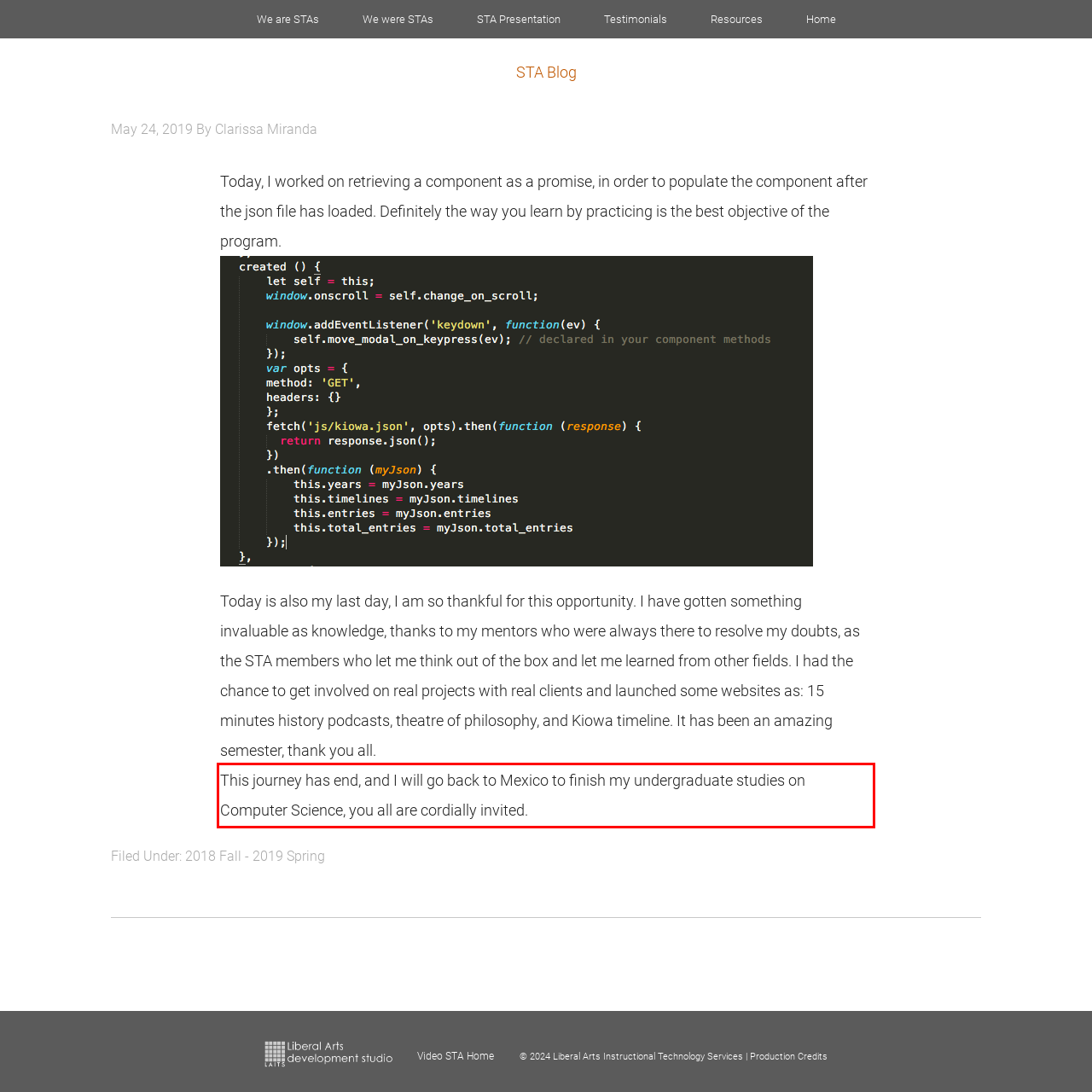Please look at the screenshot provided and find the red bounding box. Extract the text content contained within this bounding box.

This journey has end, and I will go back to Mexico to finish my undergraduate studies on Computer Science, you all are cordially invited.